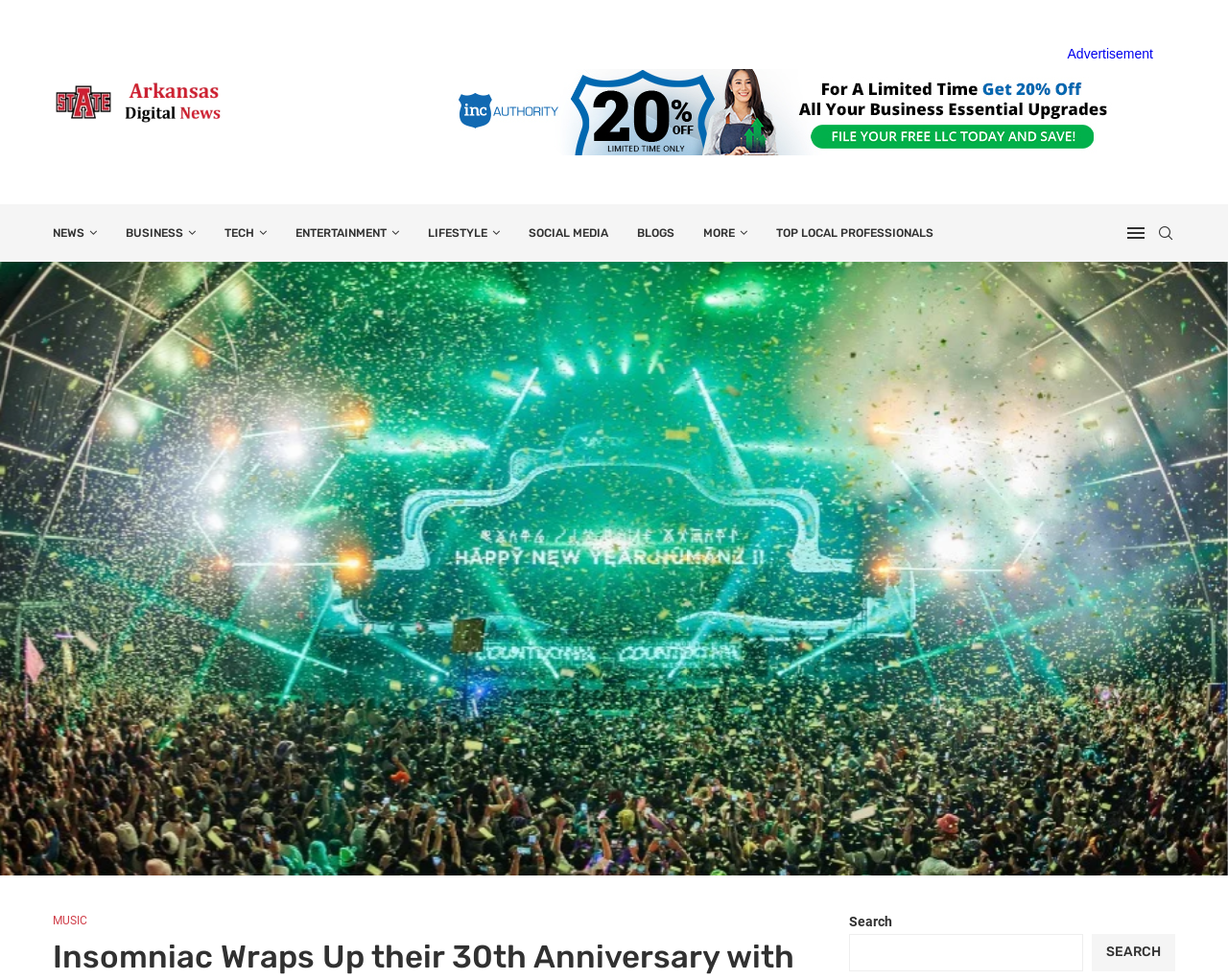Please identify the primary heading of the webpage and give its text content.

Insomniac Wraps Up their 30th Anniversary with Exceptional Edition of Countdown NYE [Event Review]